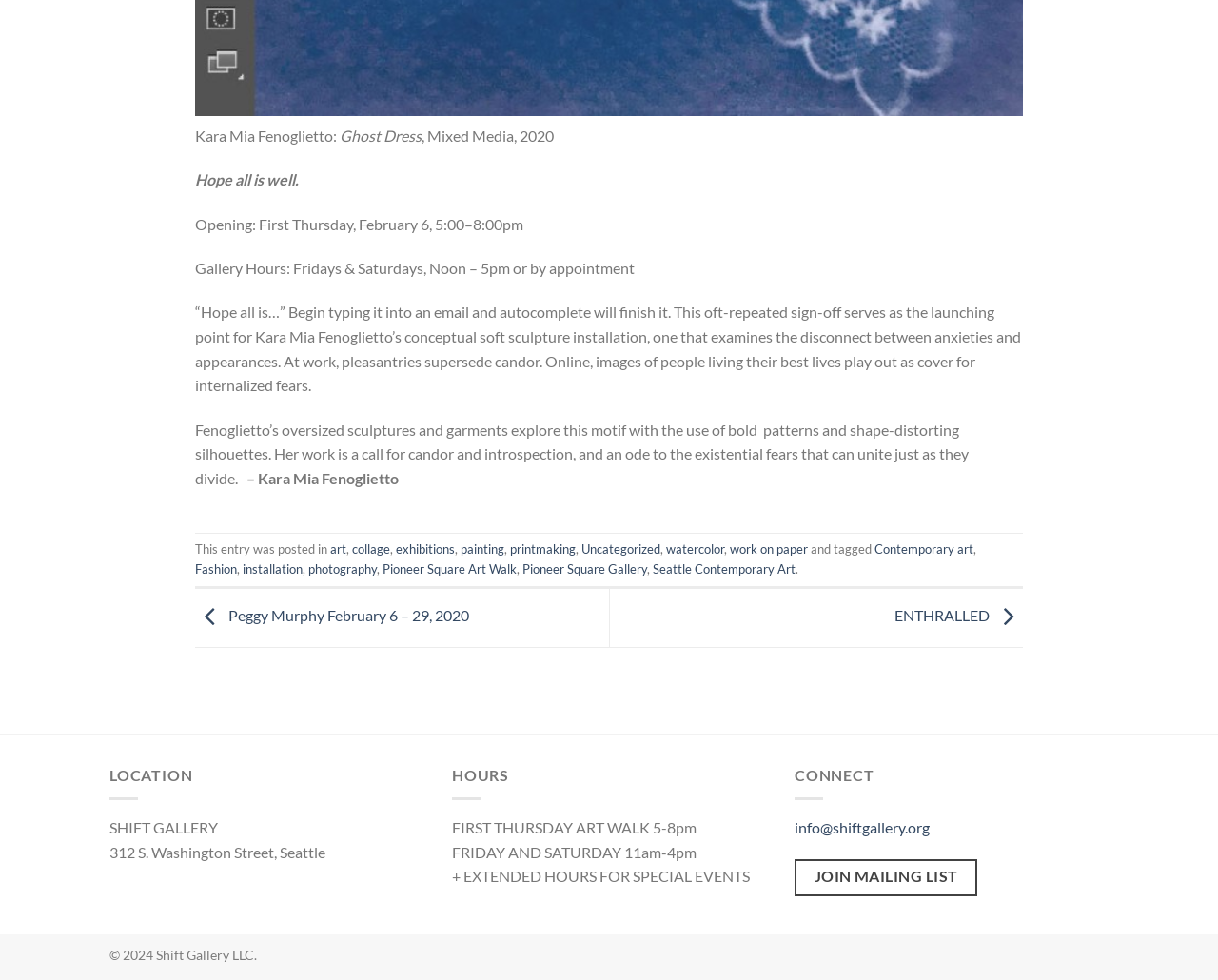Identify the bounding box coordinates of the area you need to click to perform the following instruction: "View the 'Hope all is...' exhibition details".

[0.16, 0.174, 0.245, 0.192]